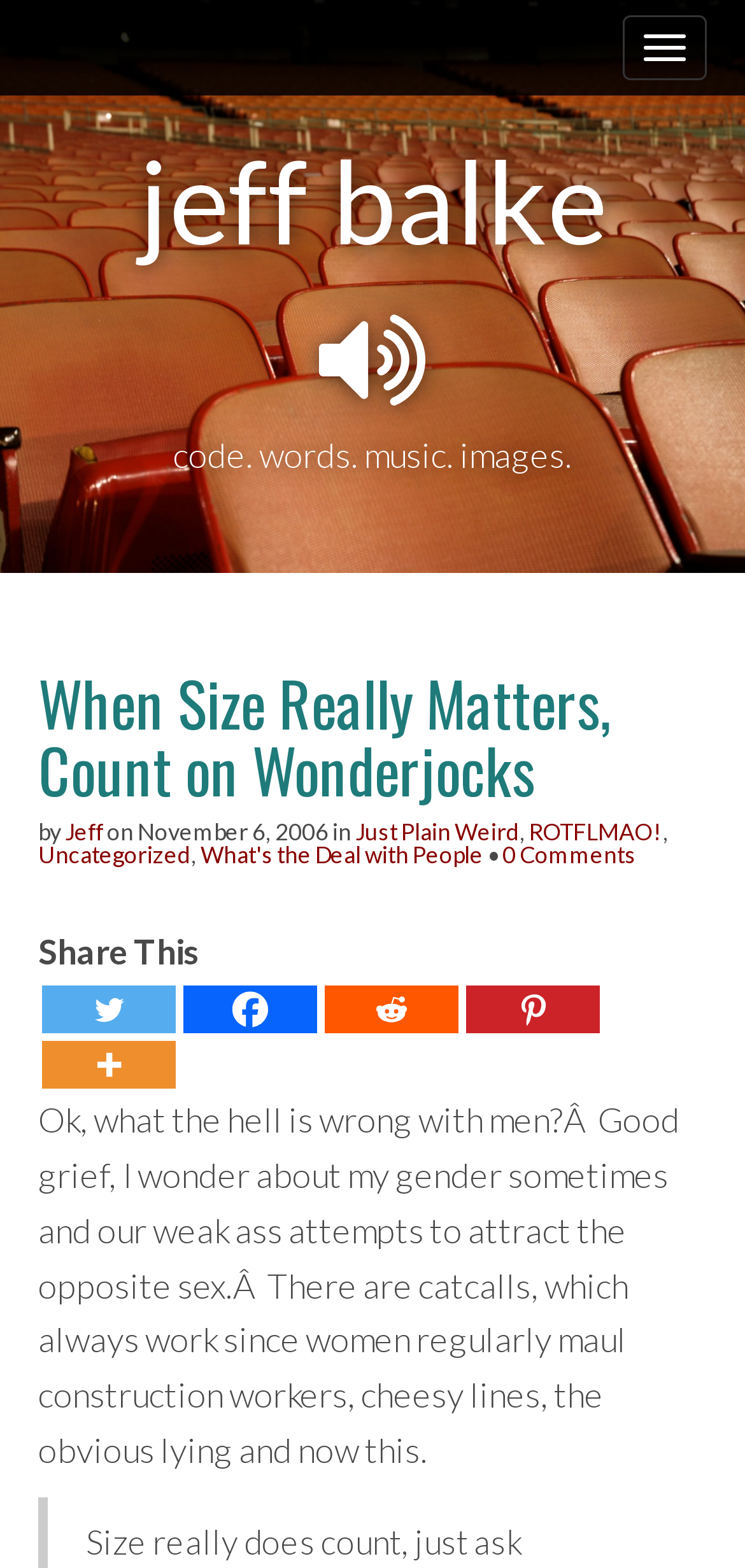Create a full and detailed caption for the entire webpage.

This webpage appears to be a blog post with a title "When Size Really Matters, Count on Wonderjocks" written by Jeff on November 6, 2006. At the top of the page, there is a button on the right side, and a layout table that spans the entire width of the page. 

The title of the blog post is centered near the top of the page, with the author's name "Jeff" and the date "November 6, 2006" written below it. There are also links to categories "Just Plain Weird" and "Uncategorized" on the same line. 

Below the title, there are several links to other blog posts, including "What's the Deal with People", separated by a bullet point. On the same line, there is a link to "0 Comments". 

Further down, there is a section with social media sharing links, including Twitter, Facebook, Reddit, Pinterest, and More, with an image accompanying the "More" link. 

The main content of the blog post starts below the sharing links, with a long paragraph of text that discusses the author's frustration with men's attempts to attract the opposite sex, mentioning catcalls, cheesy lines, and lying.